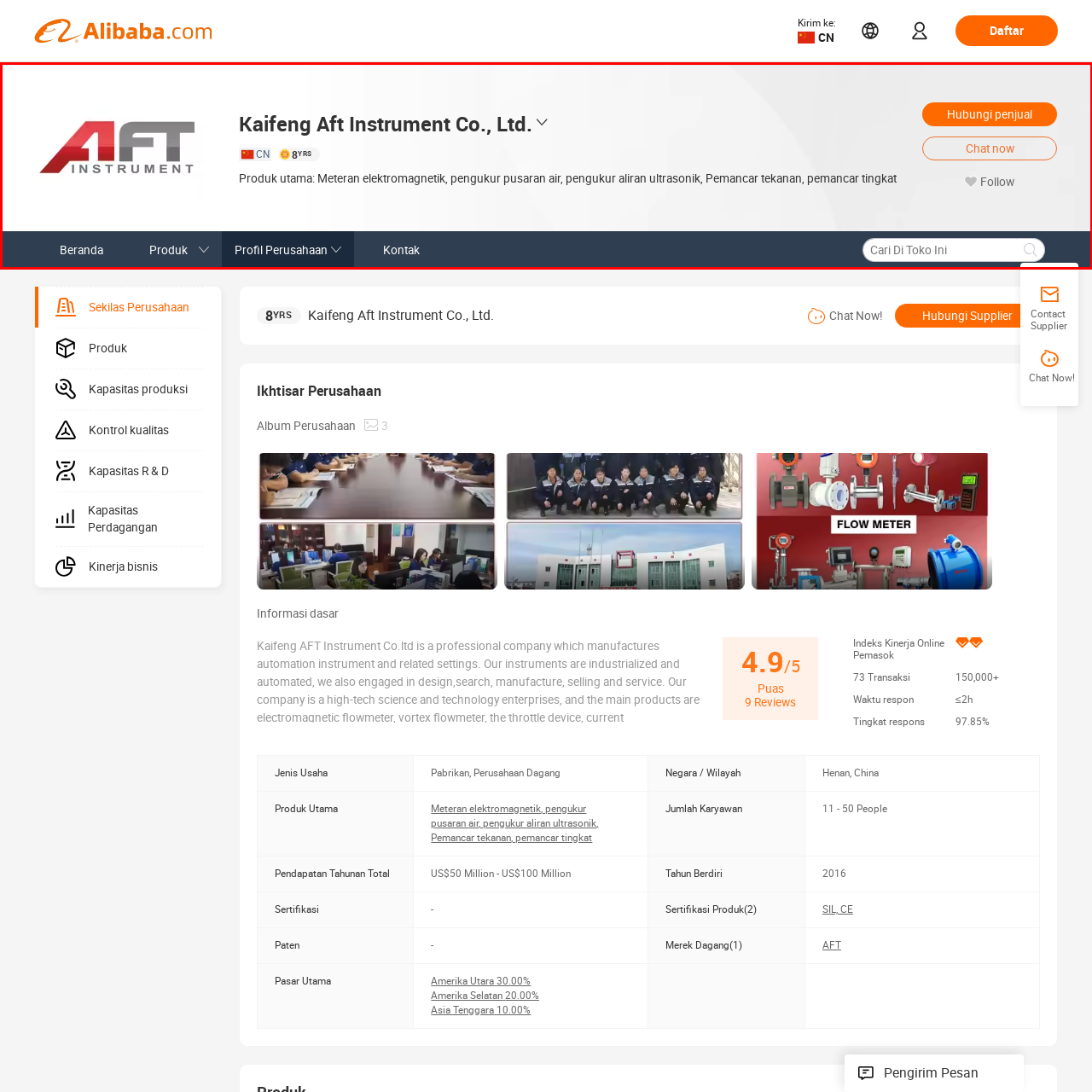Thoroughly describe the contents of the image enclosed in the red rectangle.

The image showcases the header portion of the company profile for **Kaifeng Aft Instrument Co., Ltd.** The design features the company logo prominently, with a modern font displaying the name of the company alongside a visual indicator of its location in **China**. It highlights the company’s experience, noting it has been established for **8 years**. Below the name, a brief description is provided, mentioning their primary products, which include **electromagnetic flowmeters, vortex flowmeters, ultrasonic flowmeters, pressure transmitters,** and **level transmitters**. 

The interface allows users to navigate with options such as **'Hubungi penjual' (Contact Seller)** and **'Chat now,'** enabling quick communication. Additionally, there’s an option to **follow** the company for updates. A search bar is also available at the bottom, inviting visitors to explore more products within the store. The layout indicates a user-friendly design aimed at facilitating easy access to information and communication for potential clients and partners.